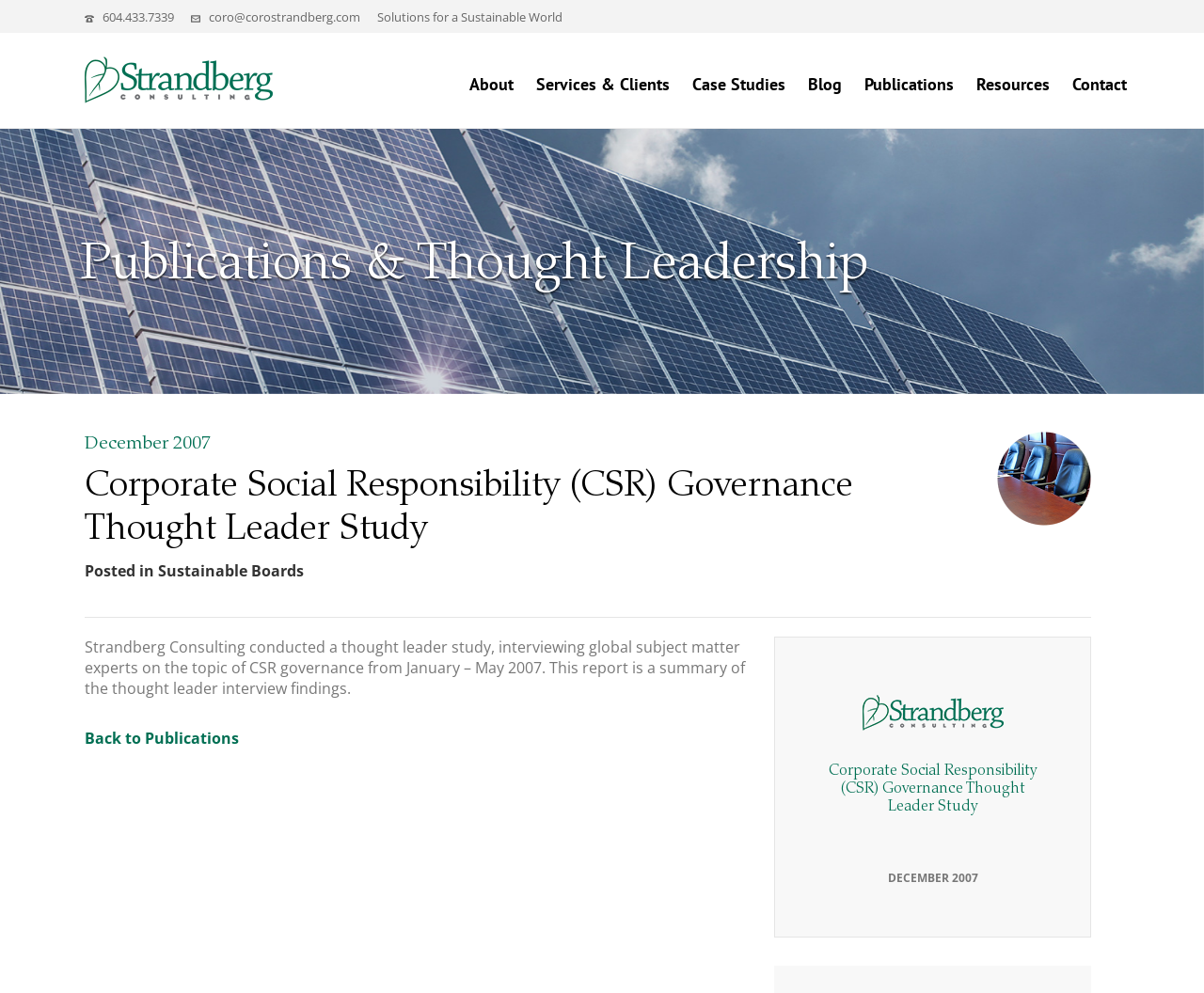Answer the question with a brief word or phrase:
What is the tag of the publication?

Sustainable Boards